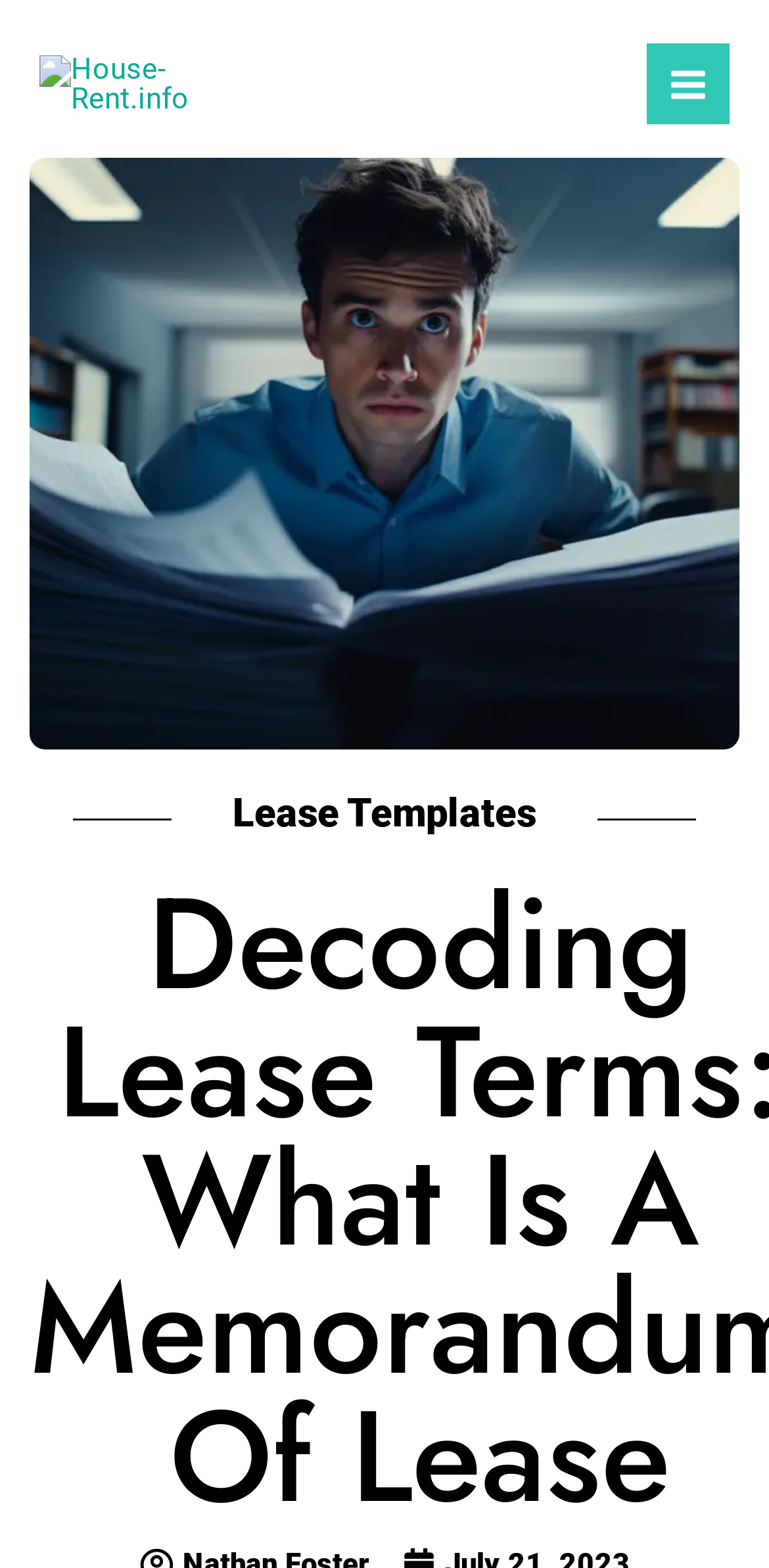Determine the bounding box for the described HTML element: "Lease Templates". Ensure the coordinates are four float numbers between 0 and 1 in the format [left, top, right, bottom].

[0.303, 0.503, 0.697, 0.533]